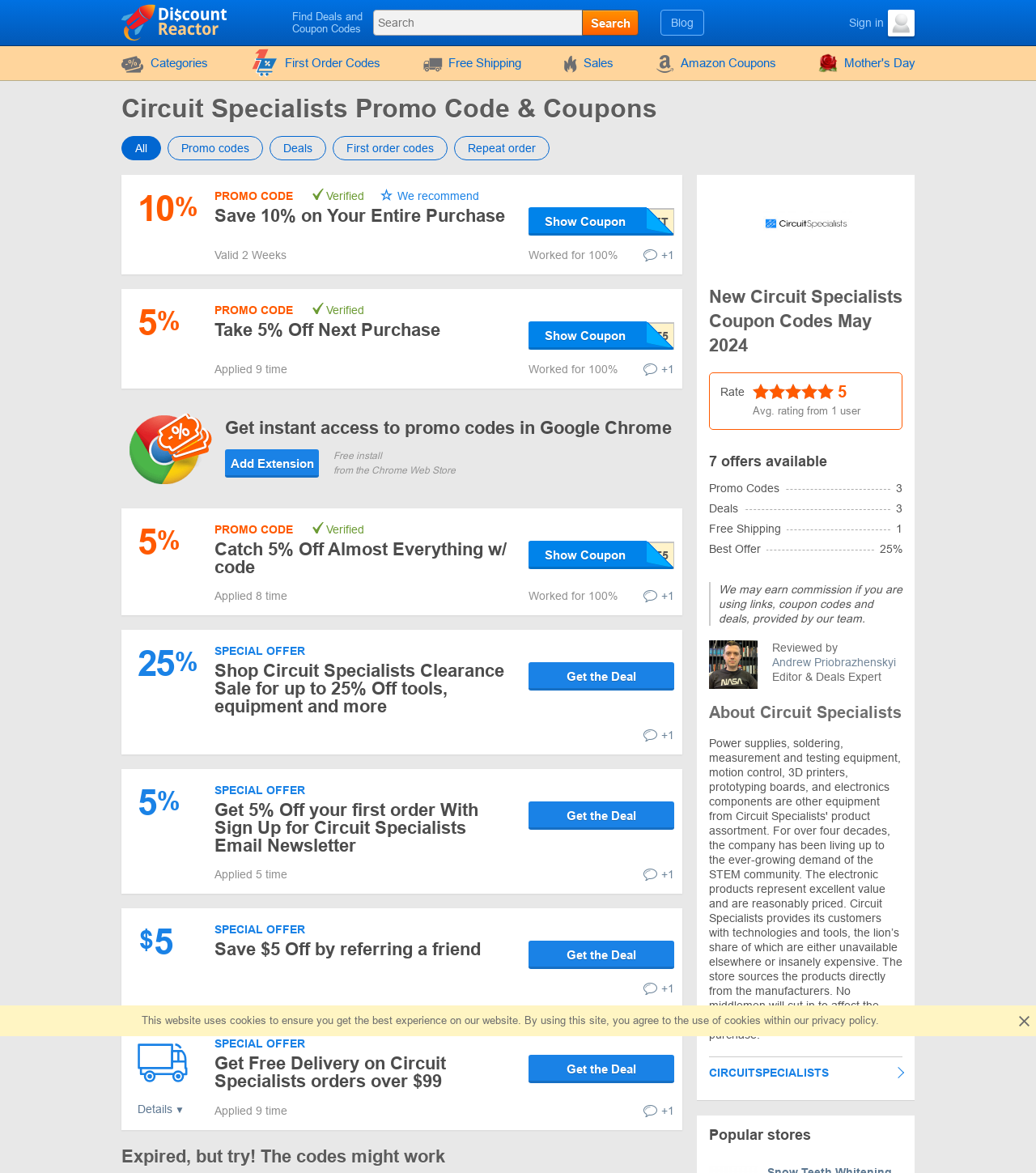How many categories are listed?
Provide an in-depth and detailed answer to the question.

Upon examining the webpage, I noticed that there are 5 categories listed: Categories, First Order Codes, Free Shipping, Sales, and Amazon Coupons. These categories are represented by icons and text.